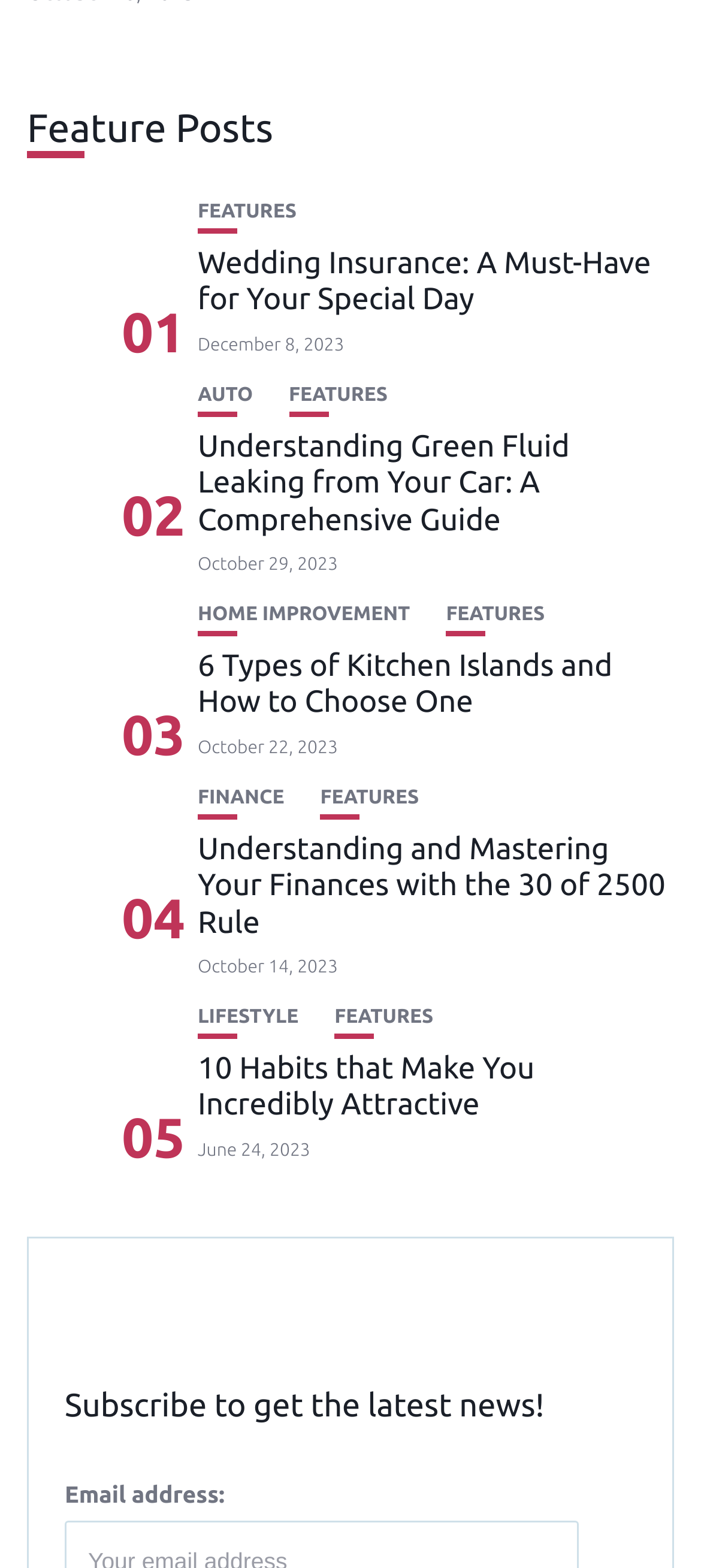What is the category of the post 'Wedding Insurance'?
Please use the image to deliver a detailed and complete answer.

I found the link 'Wedding Insurance' and its corresponding heading 'Wedding Insurance: A Must-Have for Your Special Day', and then I looked for the category link nearby, which is 'FEATURES'.